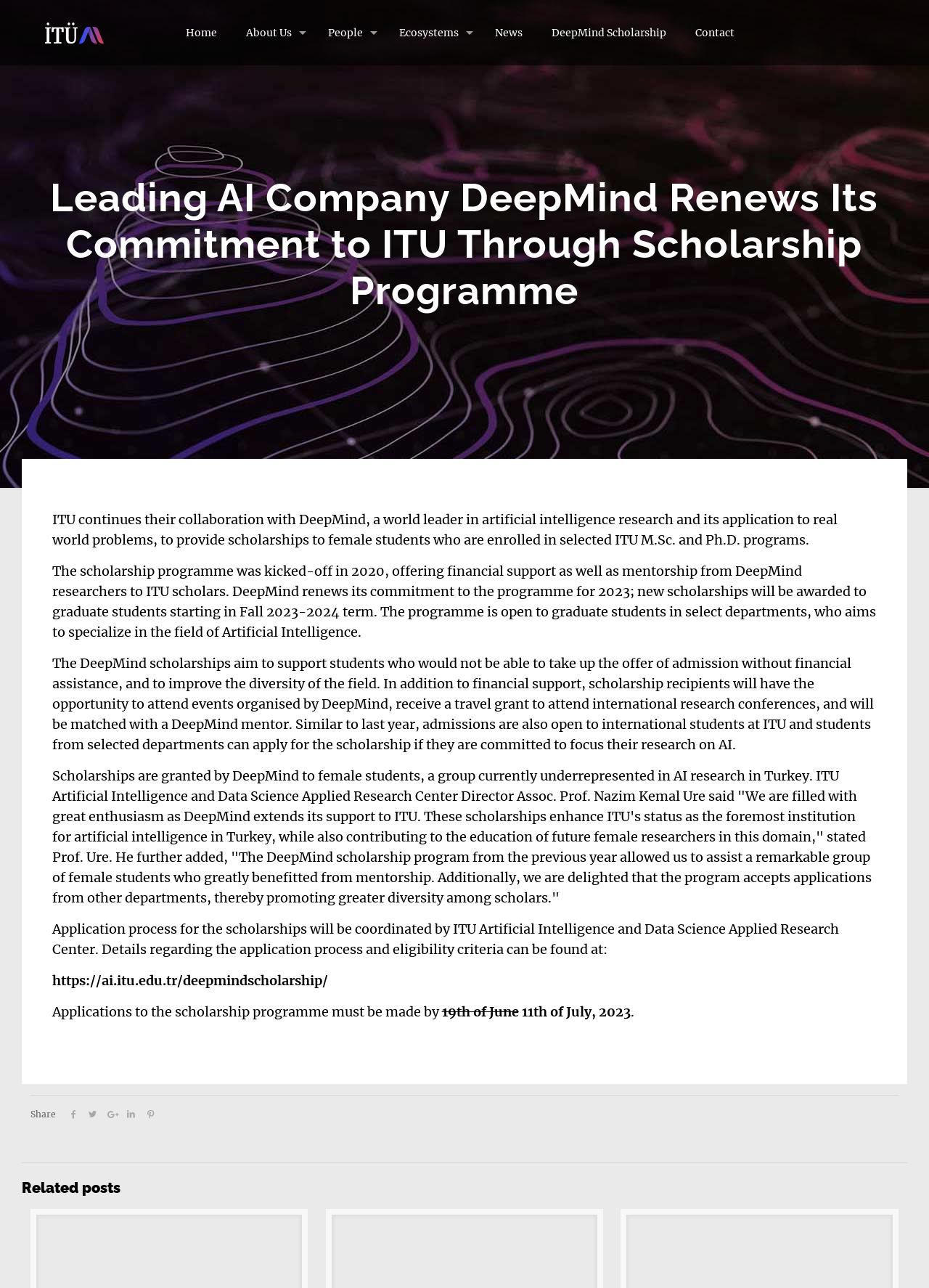Bounding box coordinates are to be given in the format (top-left x, top-left y, bottom-right x, bottom-right y). All values must be floating point numbers between 0 and 1. Provide the bounding box coordinate for the UI element described as: https://ai.itu.edu.tr/deepmindscholarship/

[0.056, 0.755, 0.353, 0.768]